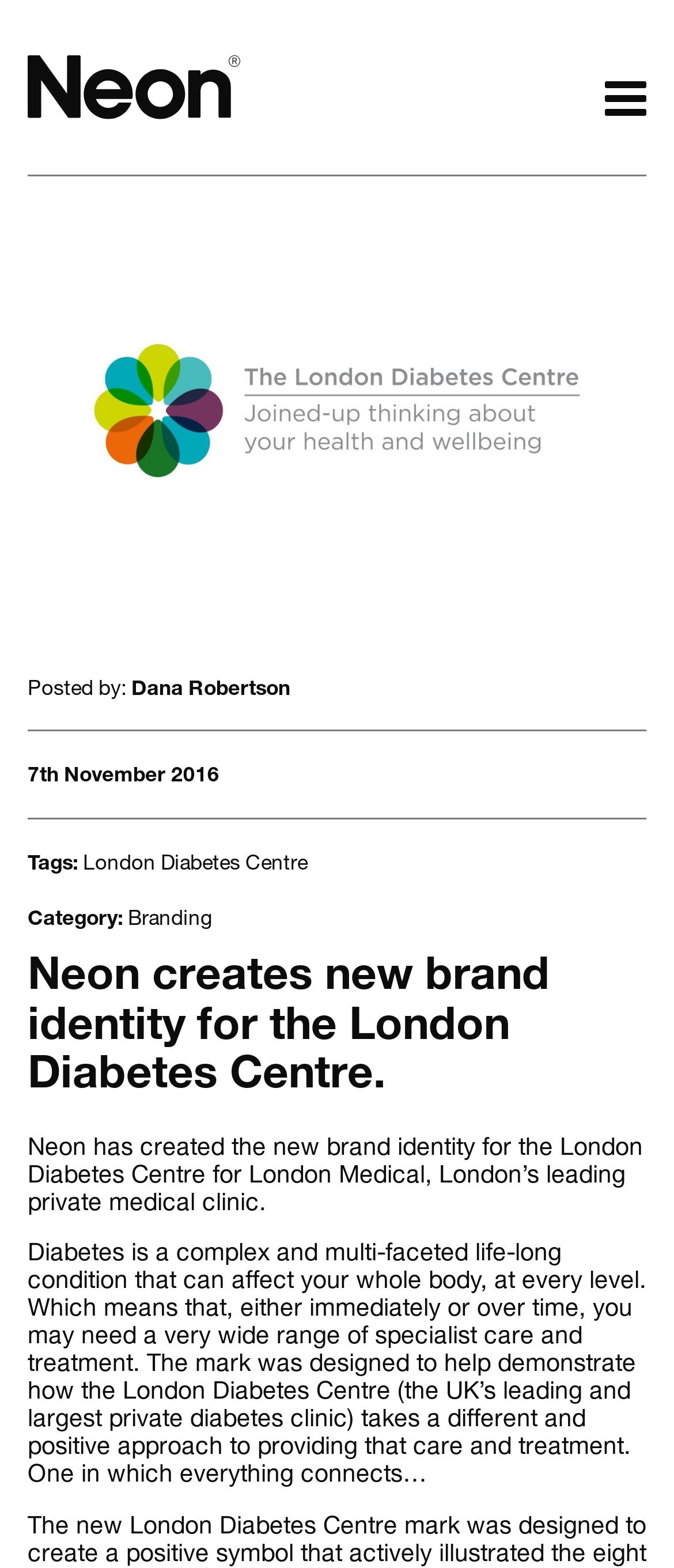What is the date of the article?
Based on the visual content, answer with a single word or a brief phrase.

7th November 2016